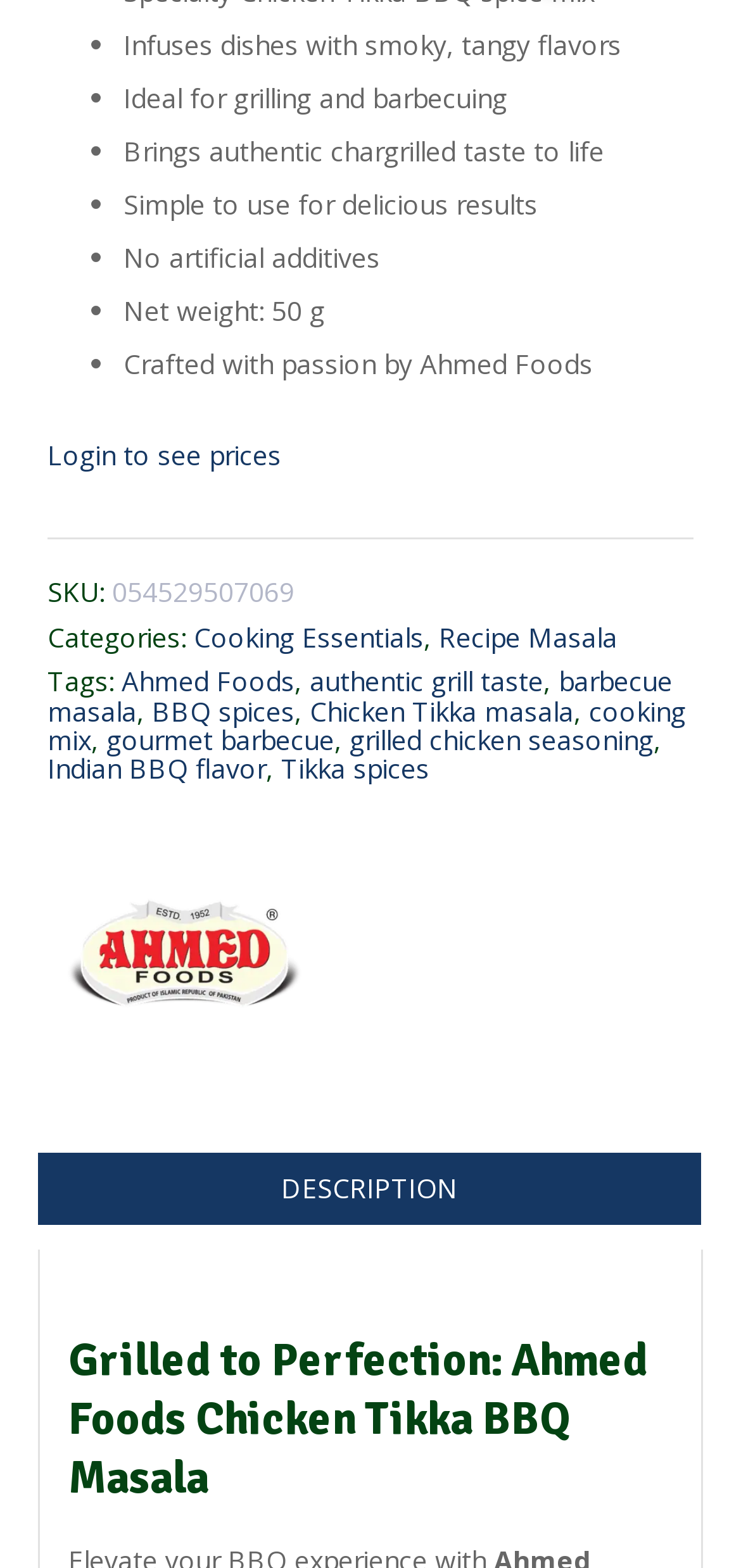Locate the bounding box coordinates of the item that should be clicked to fulfill the instruction: "Learn more about Ahmed Foods".

[0.164, 0.423, 0.397, 0.446]